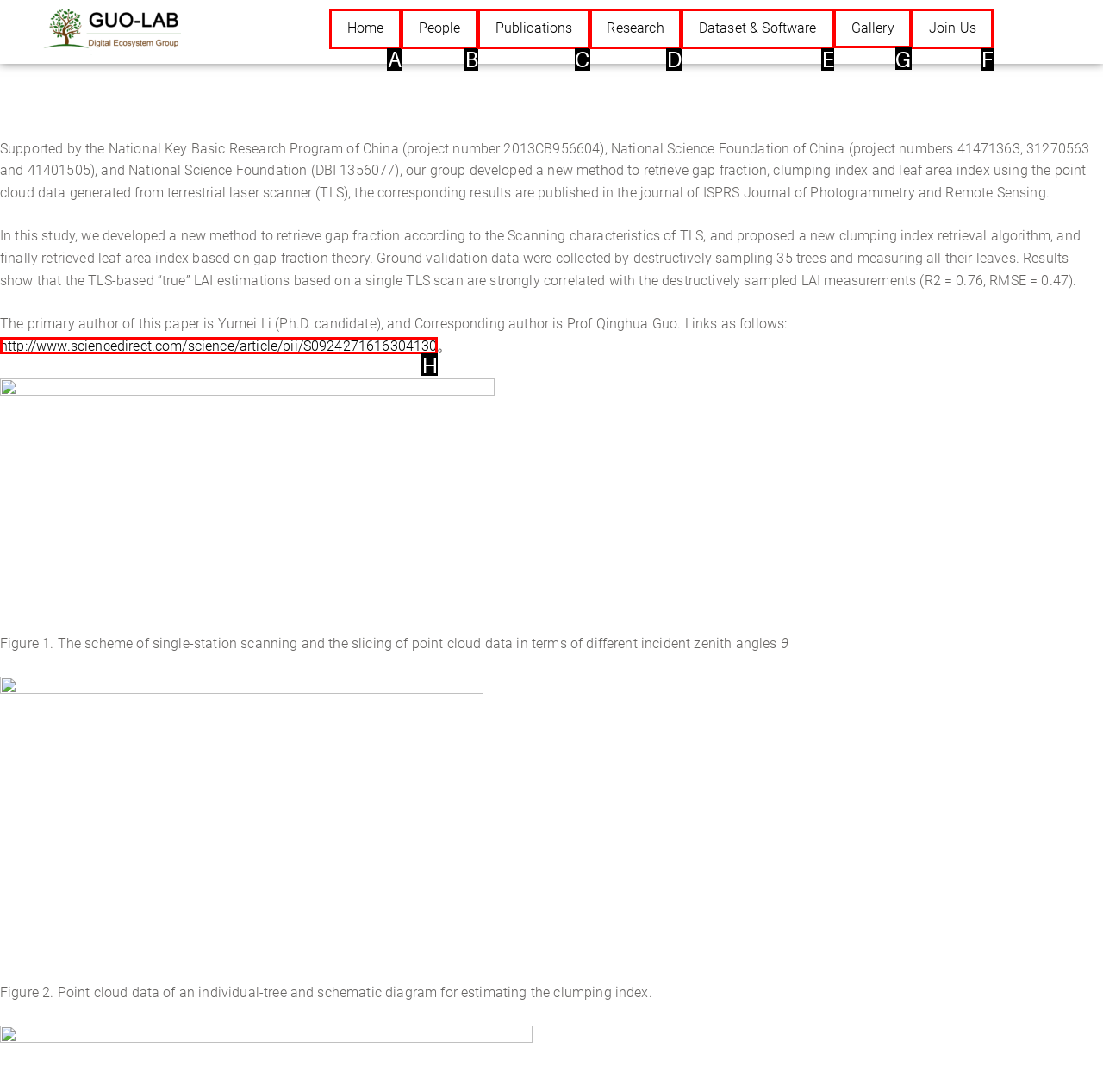Select the appropriate letter to fulfill the given instruction: Click the Gallery link
Provide the letter of the correct option directly.

G